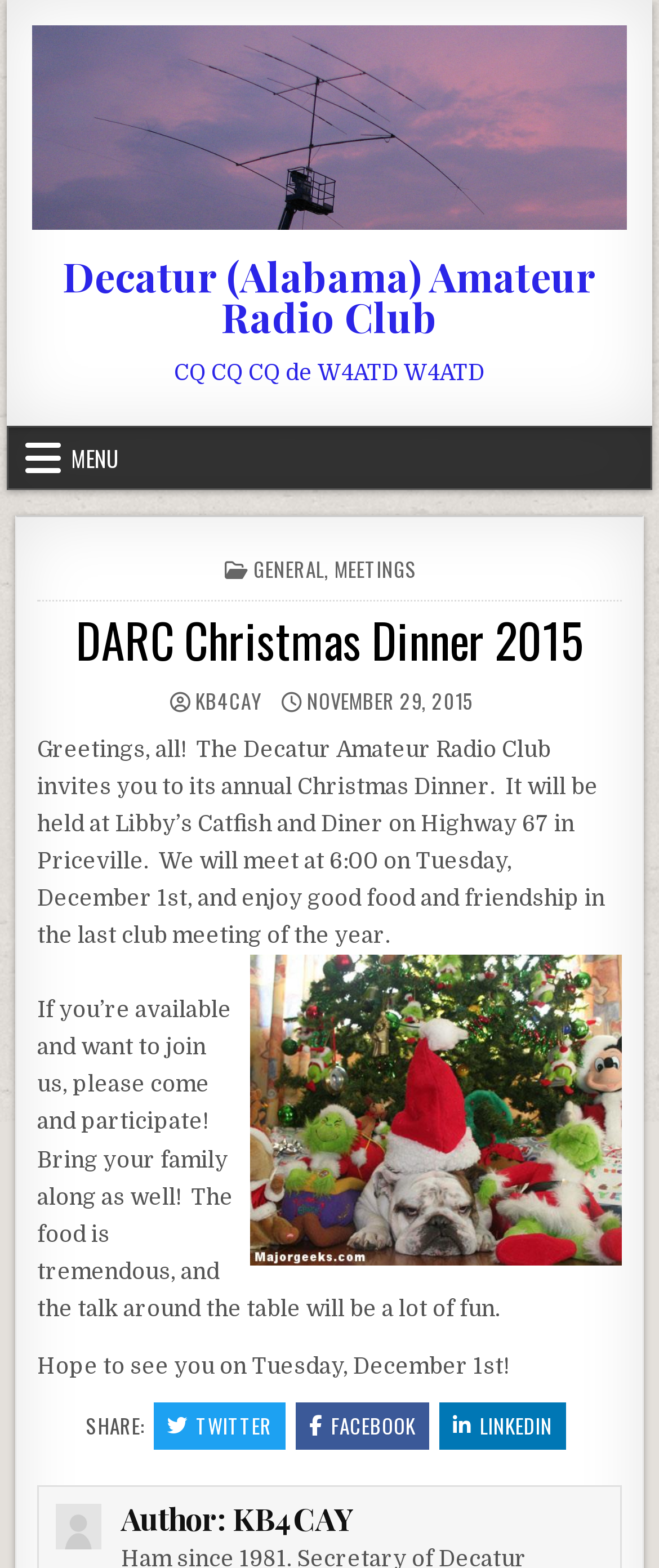Please indicate the bounding box coordinates of the element's region to be clicked to achieve the instruction: "View the author's profile". Provide the coordinates as four float numbers between 0 and 1, i.e., [left, top, right, bottom].

[0.184, 0.959, 0.916, 0.979]